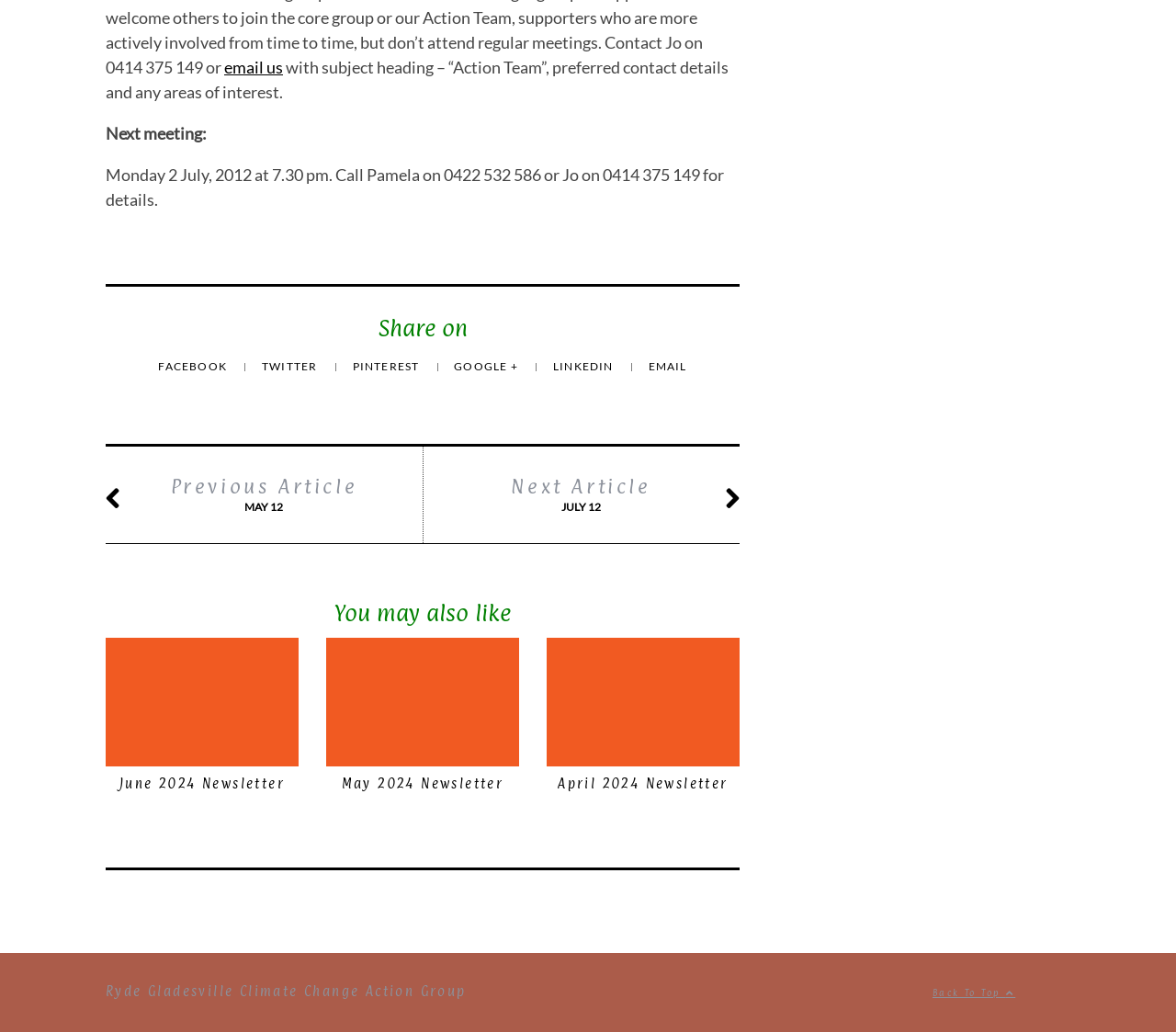Using the provided description Google +, find the bounding box coordinates for the UI element. Provide the coordinates in (top-left x, top-left y, bottom-right x, bottom-right y) format, ensuring all values are between 0 and 1.

[0.386, 0.348, 0.443, 0.362]